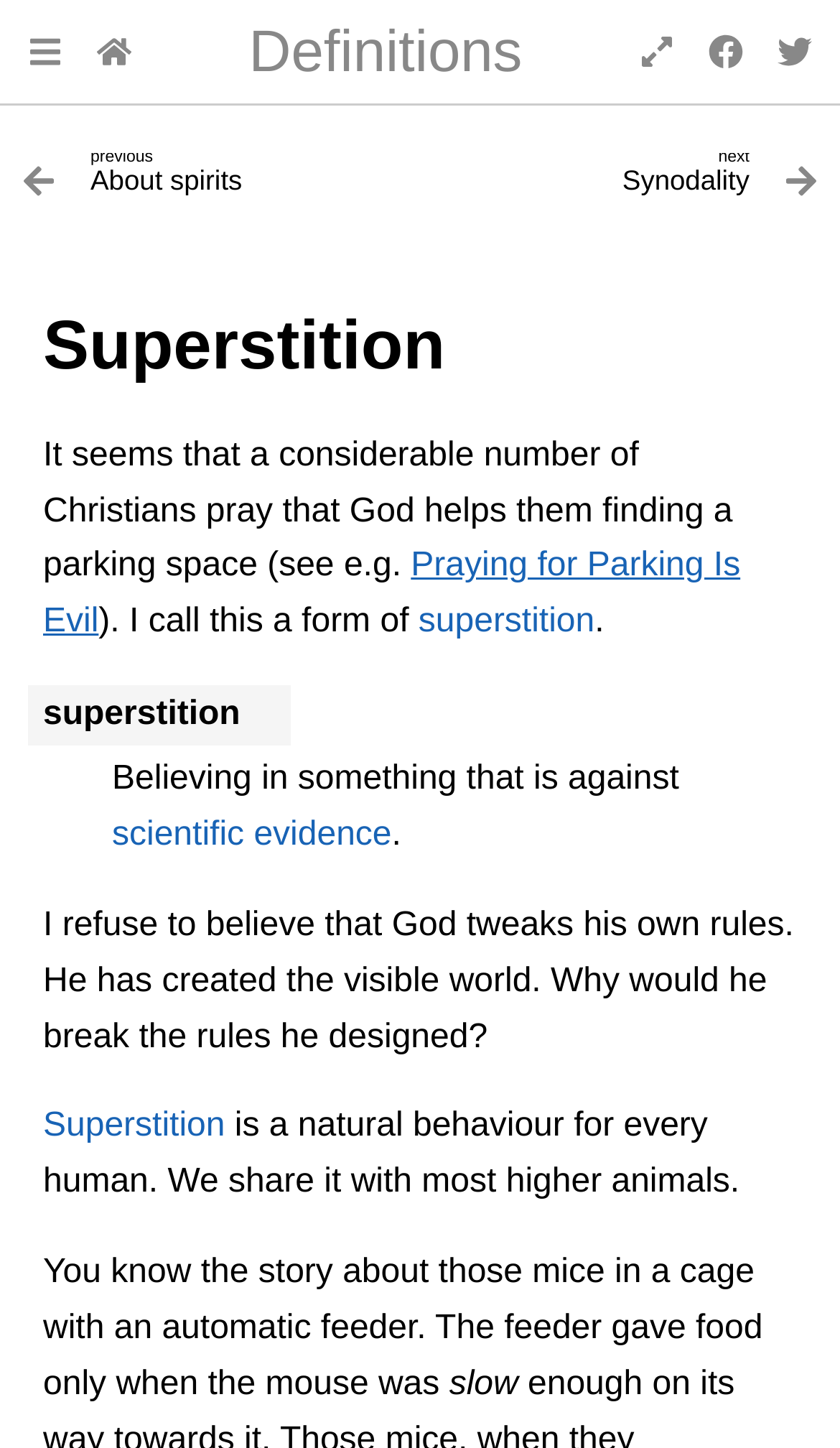Locate the bounding box coordinates of the area to click to fulfill this instruction: "Go to Human World". The bounding box should be presented as four float numbers between 0 and 1, in the order [left, top, right, bottom].

[0.095, 0.01, 0.177, 0.061]